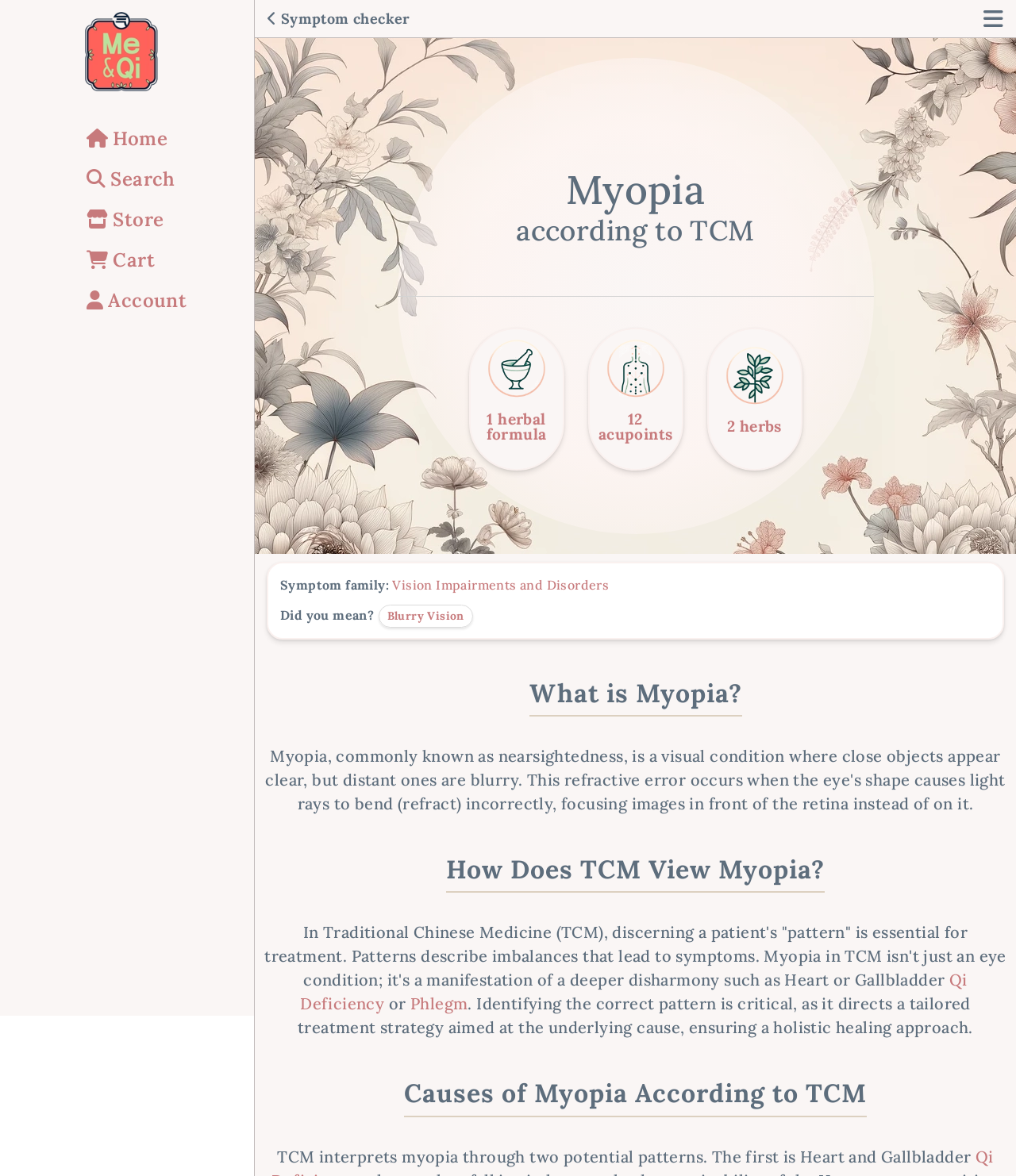Please determine the bounding box coordinates of the element to click on in order to accomplish the following task: "Search for something". Ensure the coordinates are four float numbers ranging from 0 to 1, i.e., [left, top, right, bottom].

[0.104, 0.142, 0.172, 0.163]